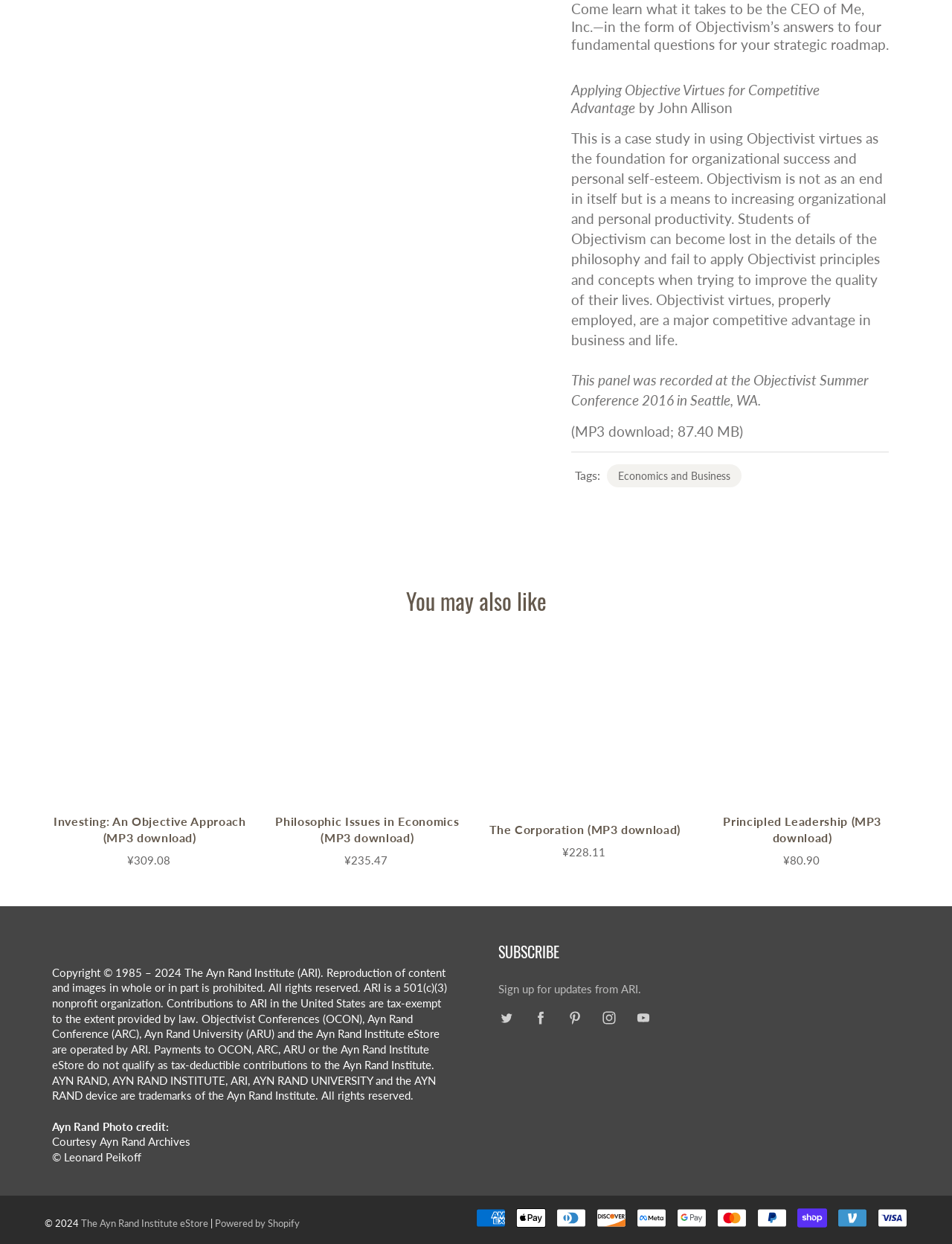Can you find the bounding box coordinates of the area I should click to execute the following instruction: "Click the 'Economics and Business' tag"?

[0.637, 0.373, 0.779, 0.392]